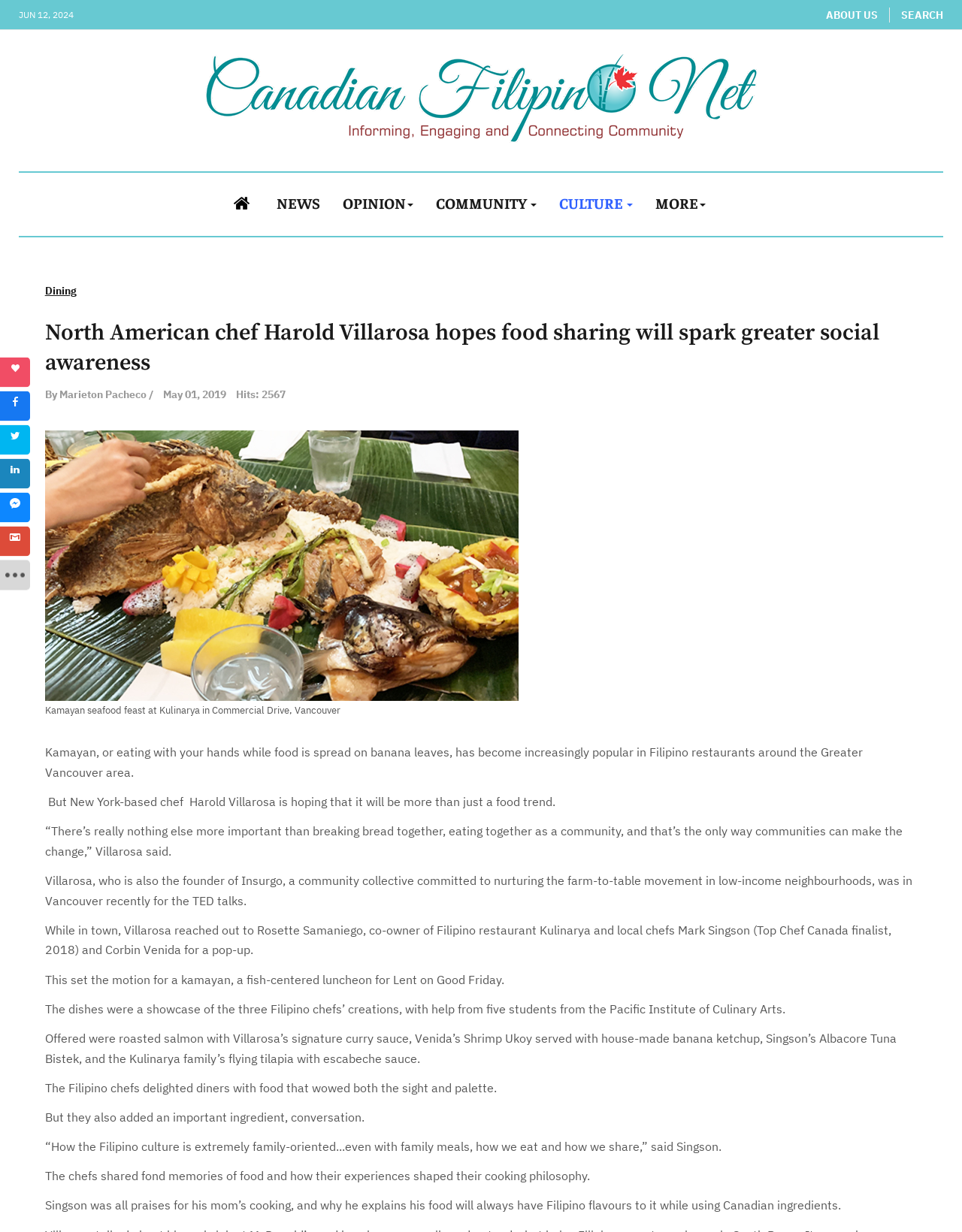How many hits did the article receive?
Please provide a single word or phrase as your answer based on the image.

2567